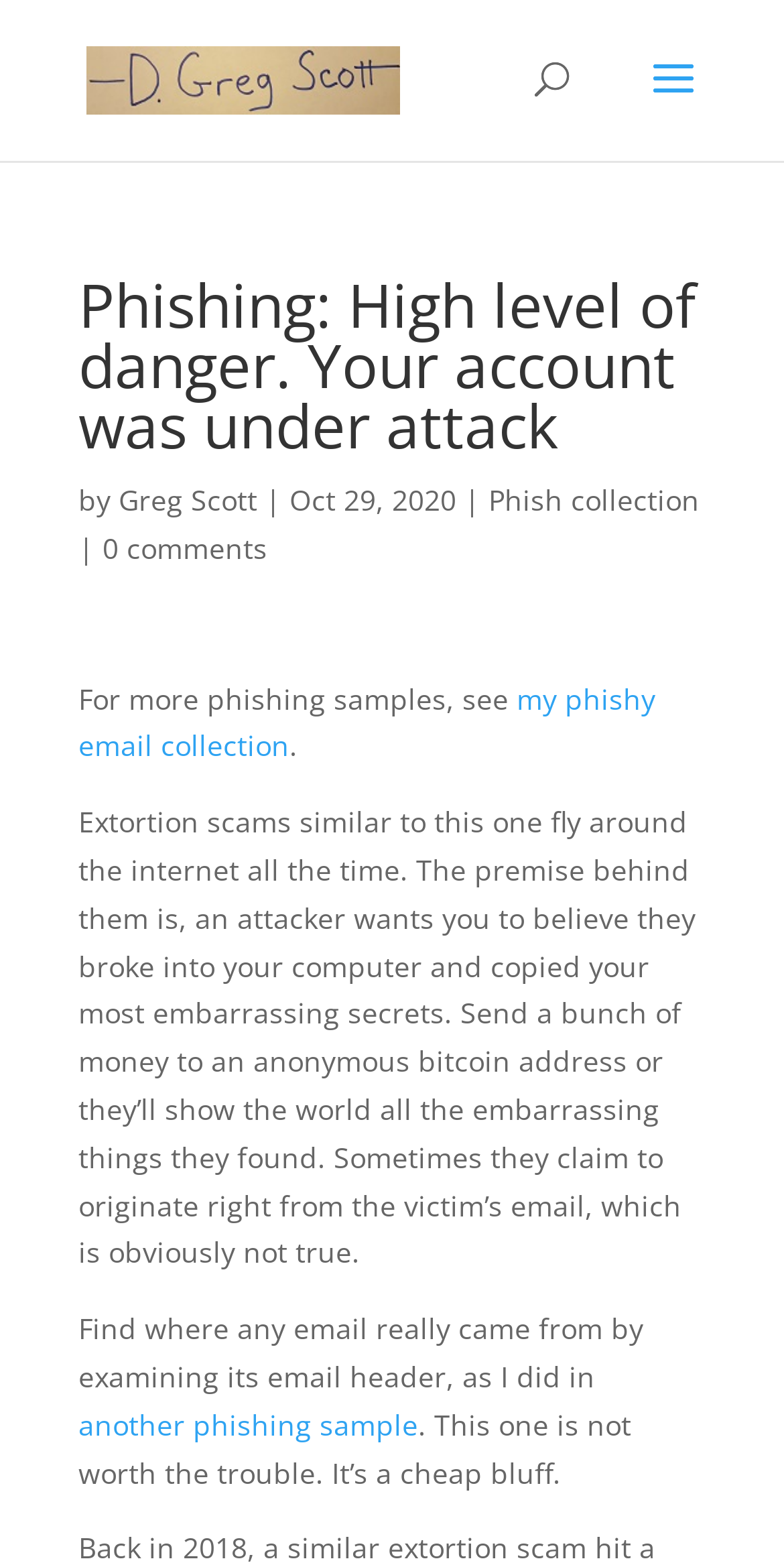What is the author's opinion on the phishing sample?
Using the visual information, answer the question in a single word or phrase.

It's a cheap bluff